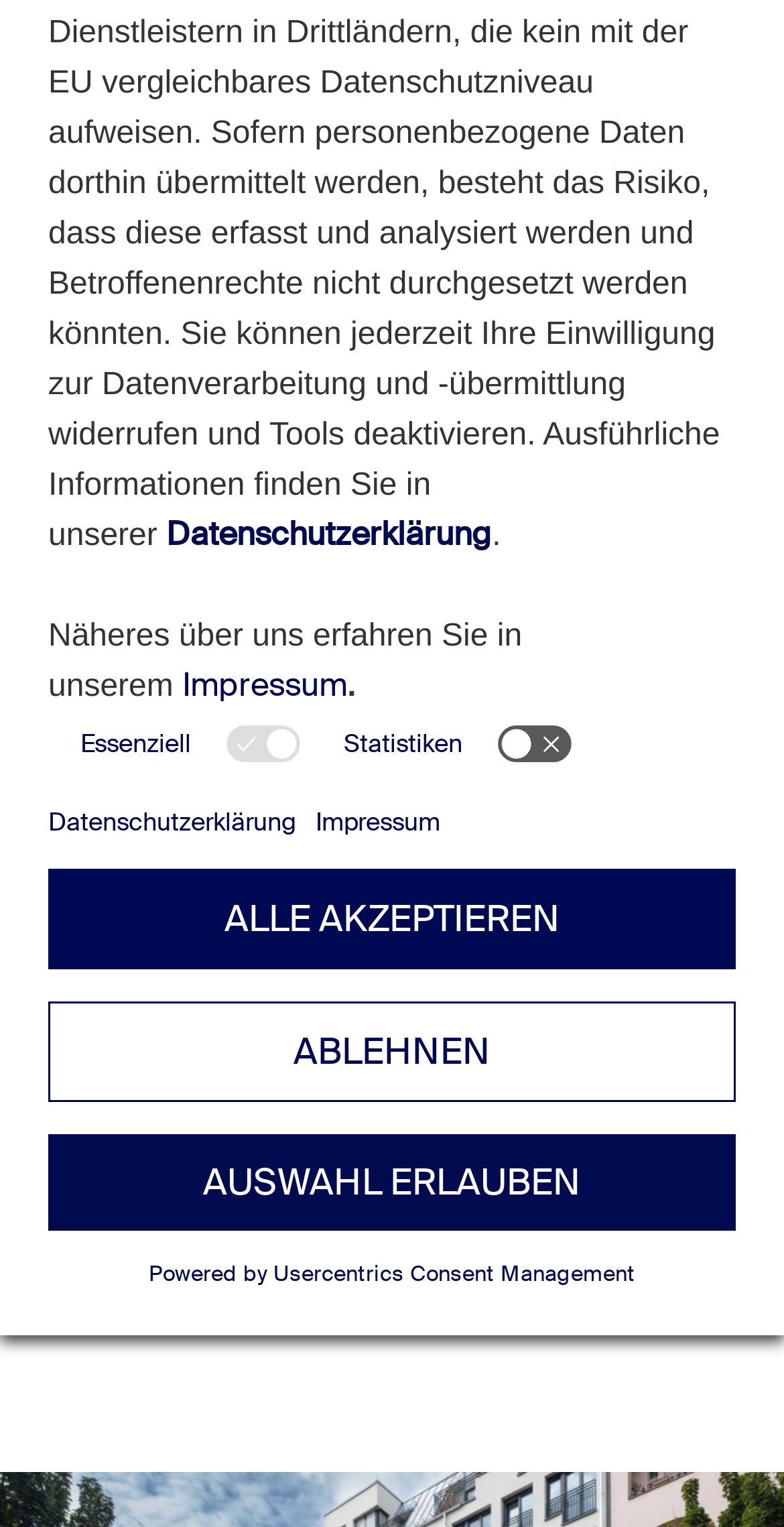Give a short answer using one word or phrase for the question:
How many buttons are there in the cookie settings dialog?

4